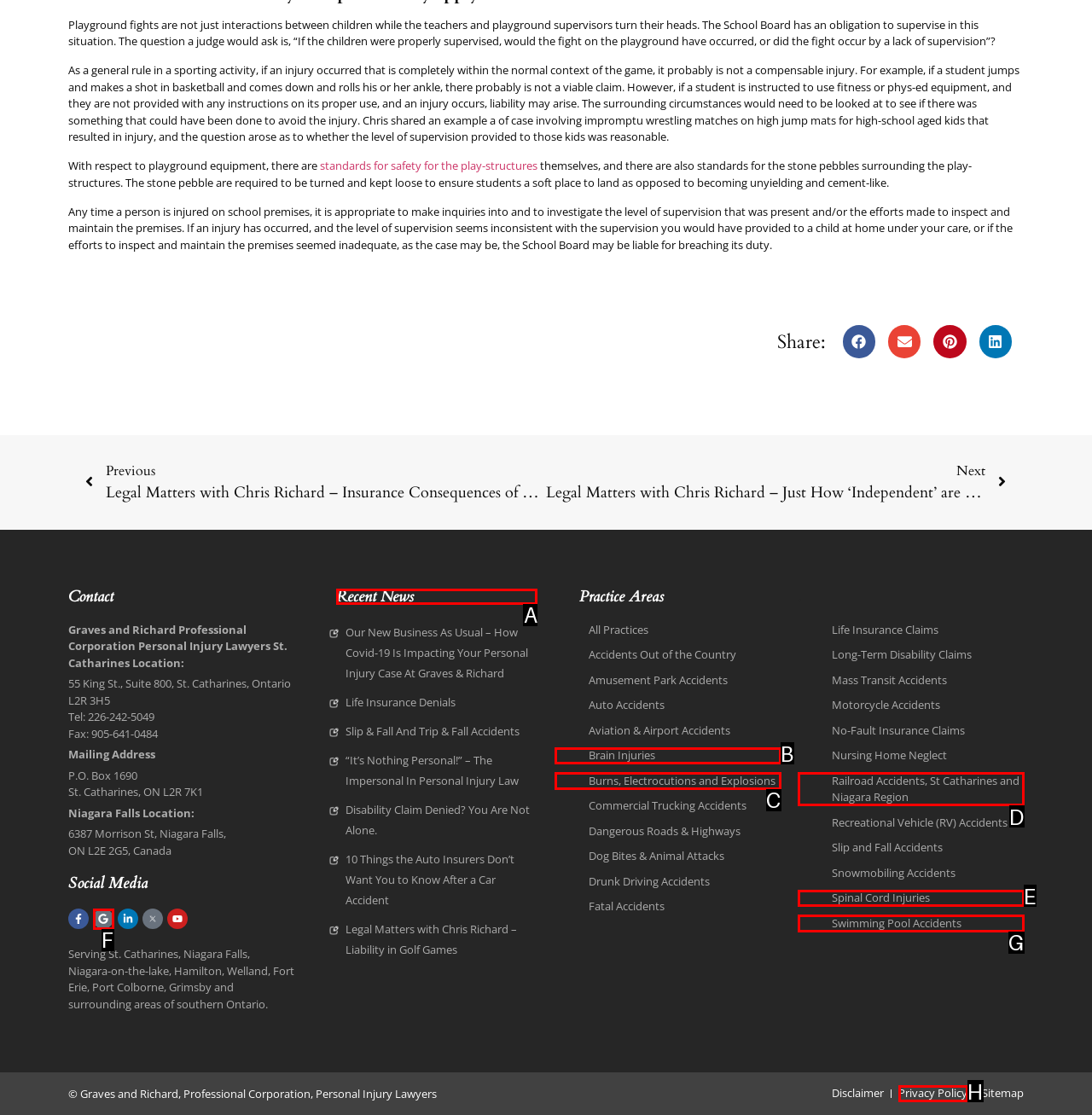Tell me which one HTML element I should click to complete the following task: Check recent news Answer with the option's letter from the given choices directly.

A